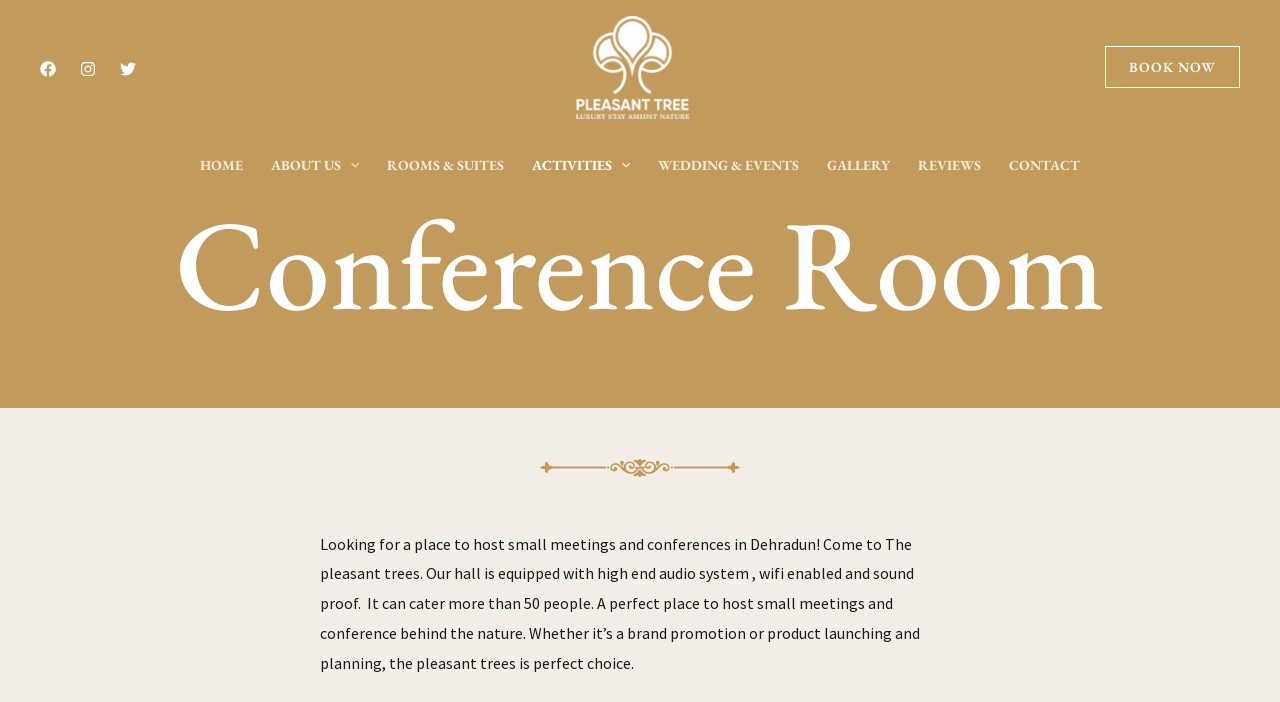Generate a thorough description of the webpage.

The webpage appears to be the website of Pleasant Tree Hotels, a destination wedding venue in Dehradun. At the top left corner, there are three social media links, Facebook, Instagram, and Twitter, each accompanied by an image. Next to these links, there is a larger image of the hotel, with a descriptive text overlay mentioning the hotel's services and features.

On the top right corner, there is a "BOOK NOW" link. Below the social media links, there is a navigation menu with several options, including "HOME", "ABOUT US", "ROOMS & SUITES", "ACTIVITIES", "WEDDING & EVENTS", "GALLERY", "REVIEWS", and "CONTACT". Some of these options have a dropdown menu with additional links.

The main content of the webpage is focused on the conference room facilities of the hotel. There is a heading "Conference Room" followed by a descriptive text that explains the features of the room, including its capacity to host more than 50 people, high-end audio system, Wi-Fi, and soundproofing. The text also highlights the room's suitability for small meetings, conferences, brand promotions, product launches, and planning events, all set amidst a natural backdrop.